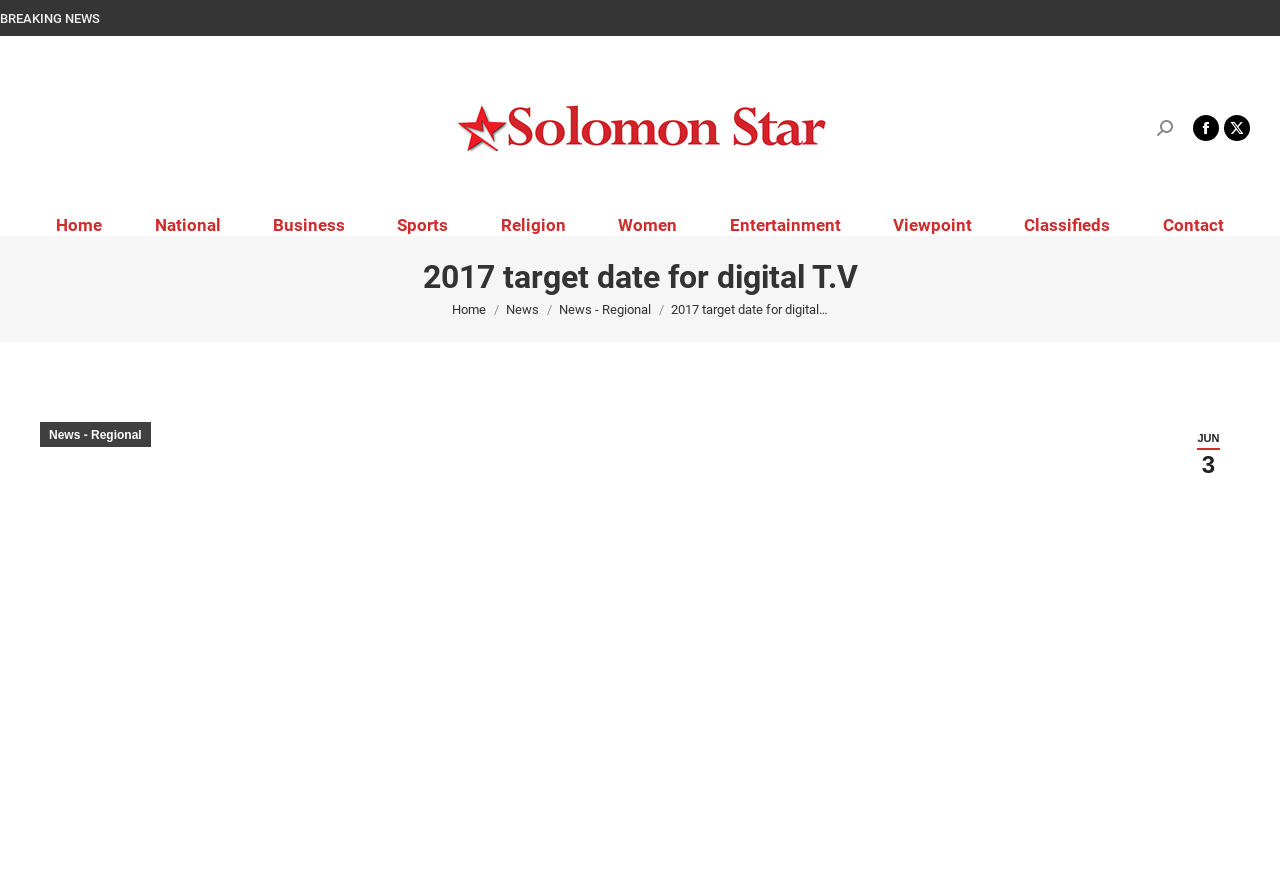Bounding box coordinates should be in the format (top-left x, top-left y, bottom-right x, bottom-right y) and all values should be floating point numbers between 0 and 1. Determine the bounding box coordinate for the UI element described as: News - Regional

[0.031, 0.483, 0.118, 0.512]